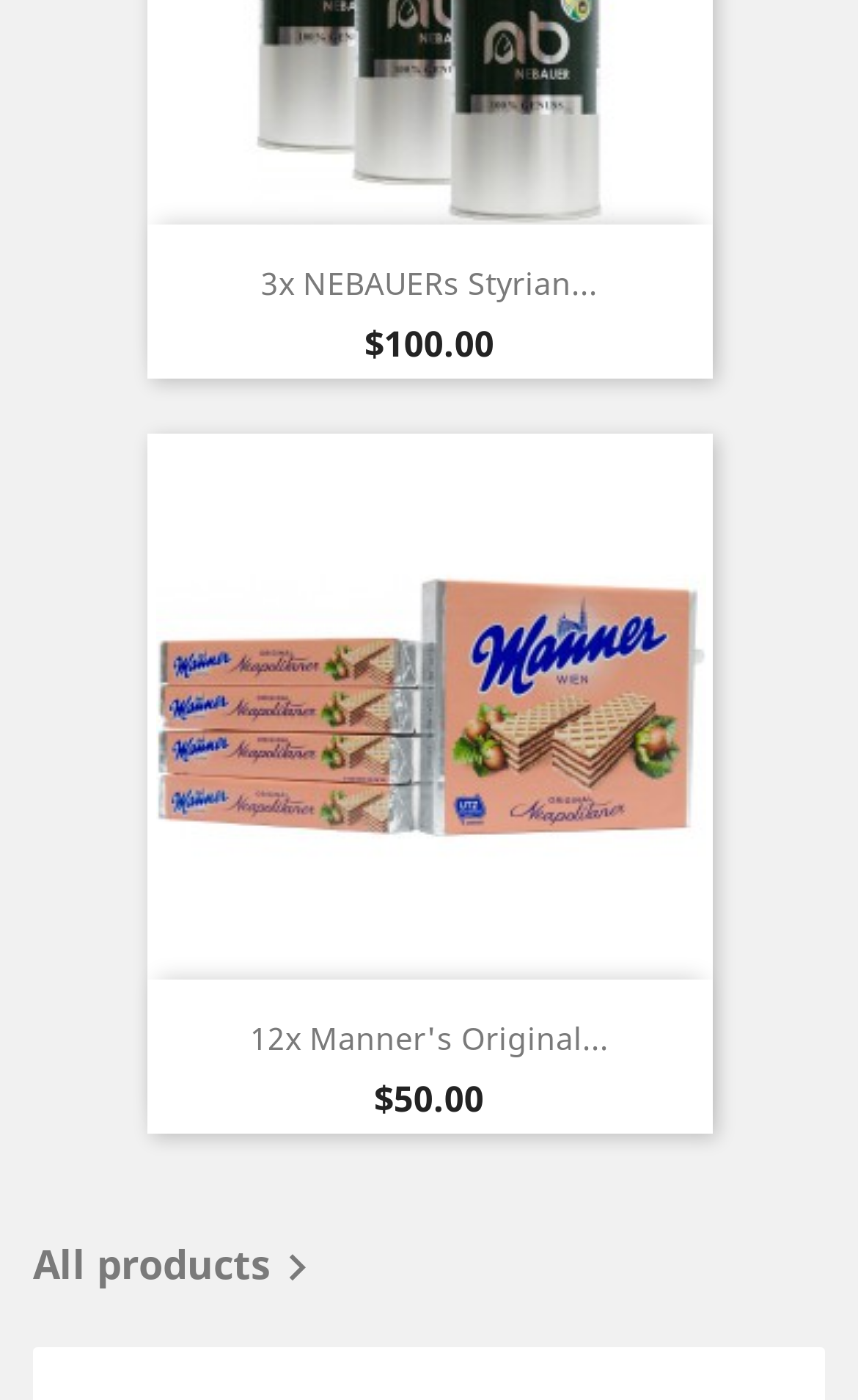Identify the bounding box of the HTML element described here: "parent_node: 12x Manner's Original...". Provide the coordinates as four float numbers between 0 and 1: [left, top, right, bottom].

[0.171, 0.31, 0.829, 0.703]